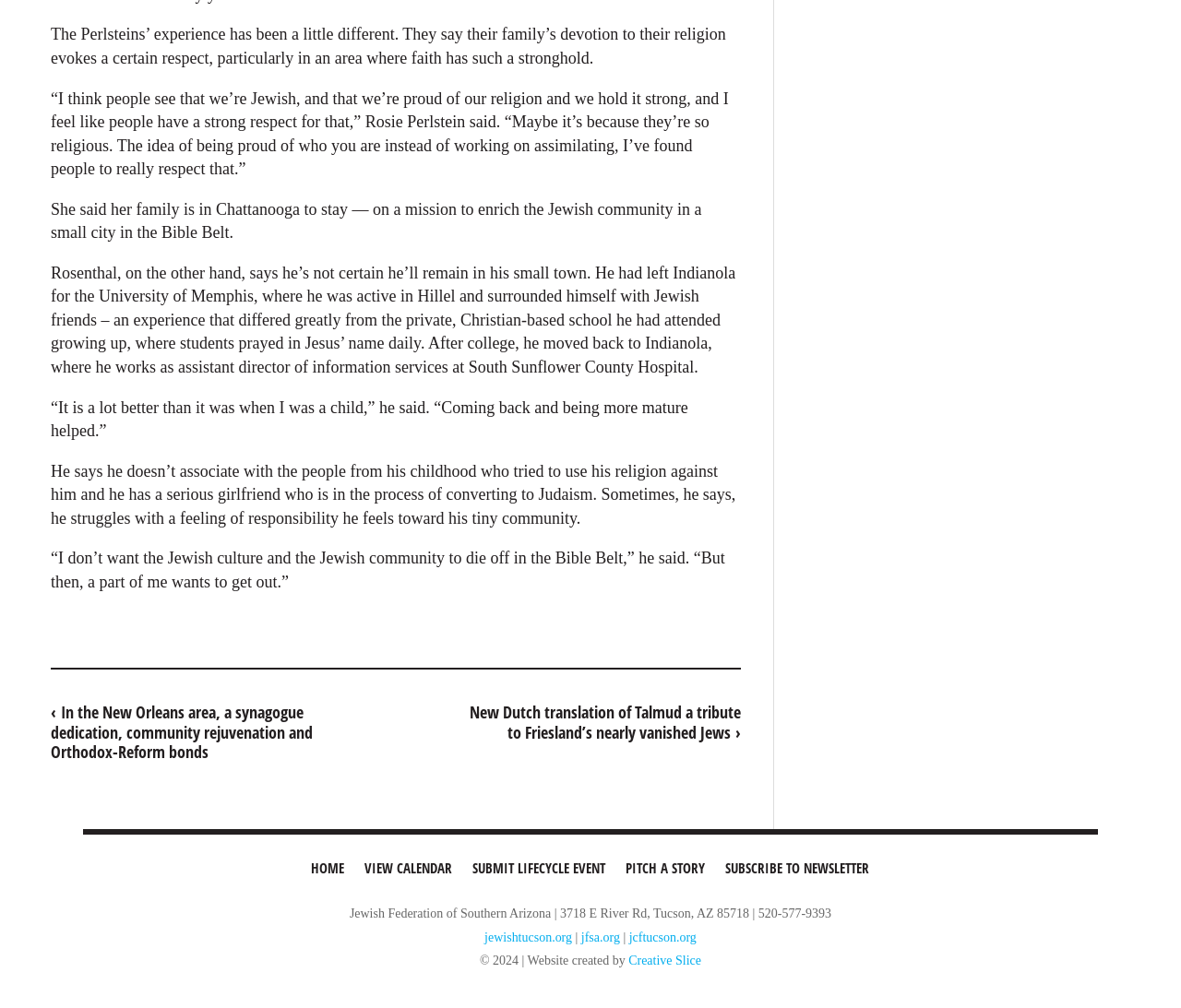Please determine the bounding box coordinates of the element to click in order to execute the following instruction: "Click the 'HOME' link". The coordinates should be four float numbers between 0 and 1, specified as [left, top, right, bottom].

[0.257, 0.841, 0.299, 0.881]